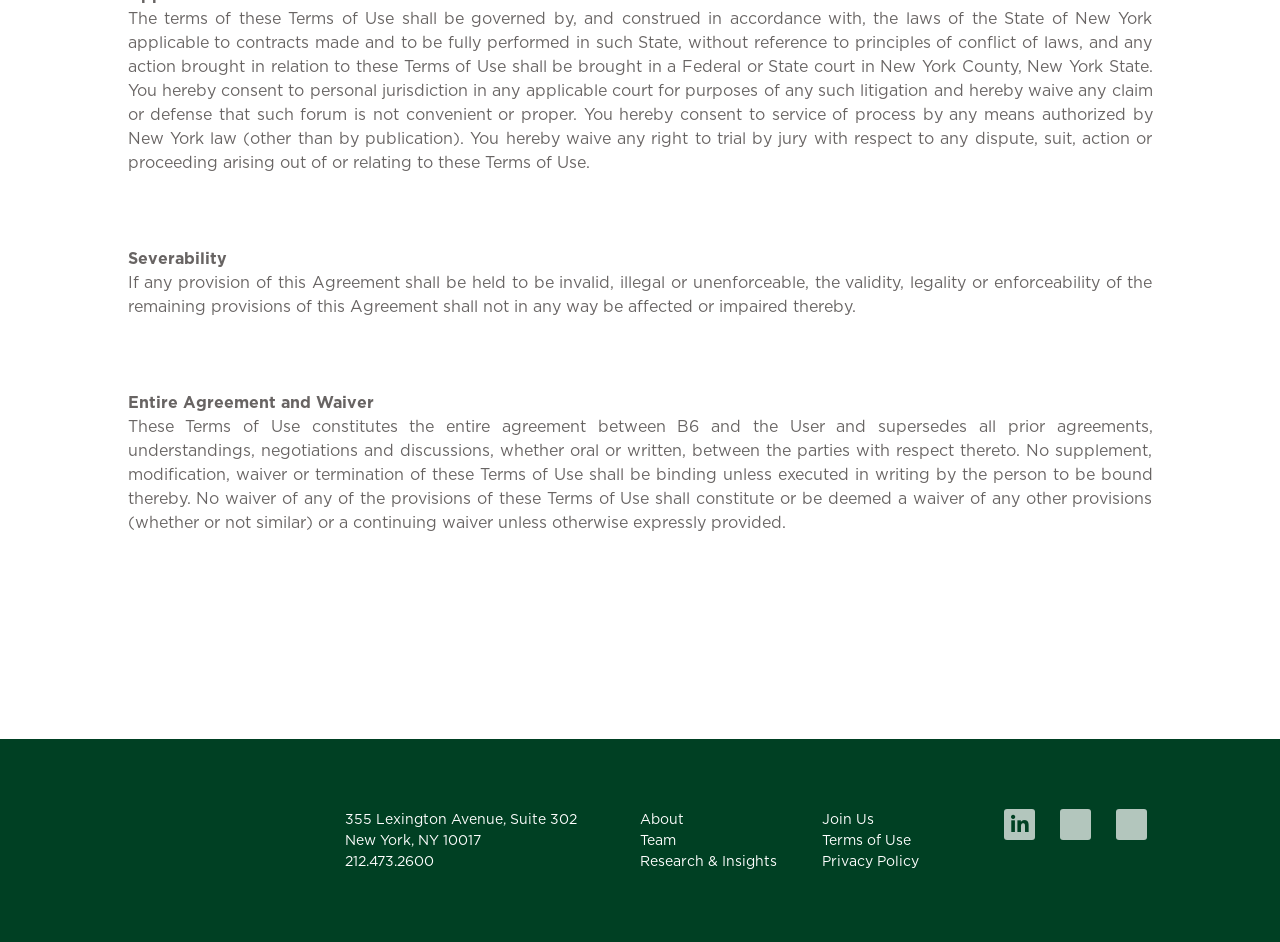Locate the bounding box of the UI element described in the following text: "Research & Insights".

[0.5, 0.905, 0.607, 0.922]